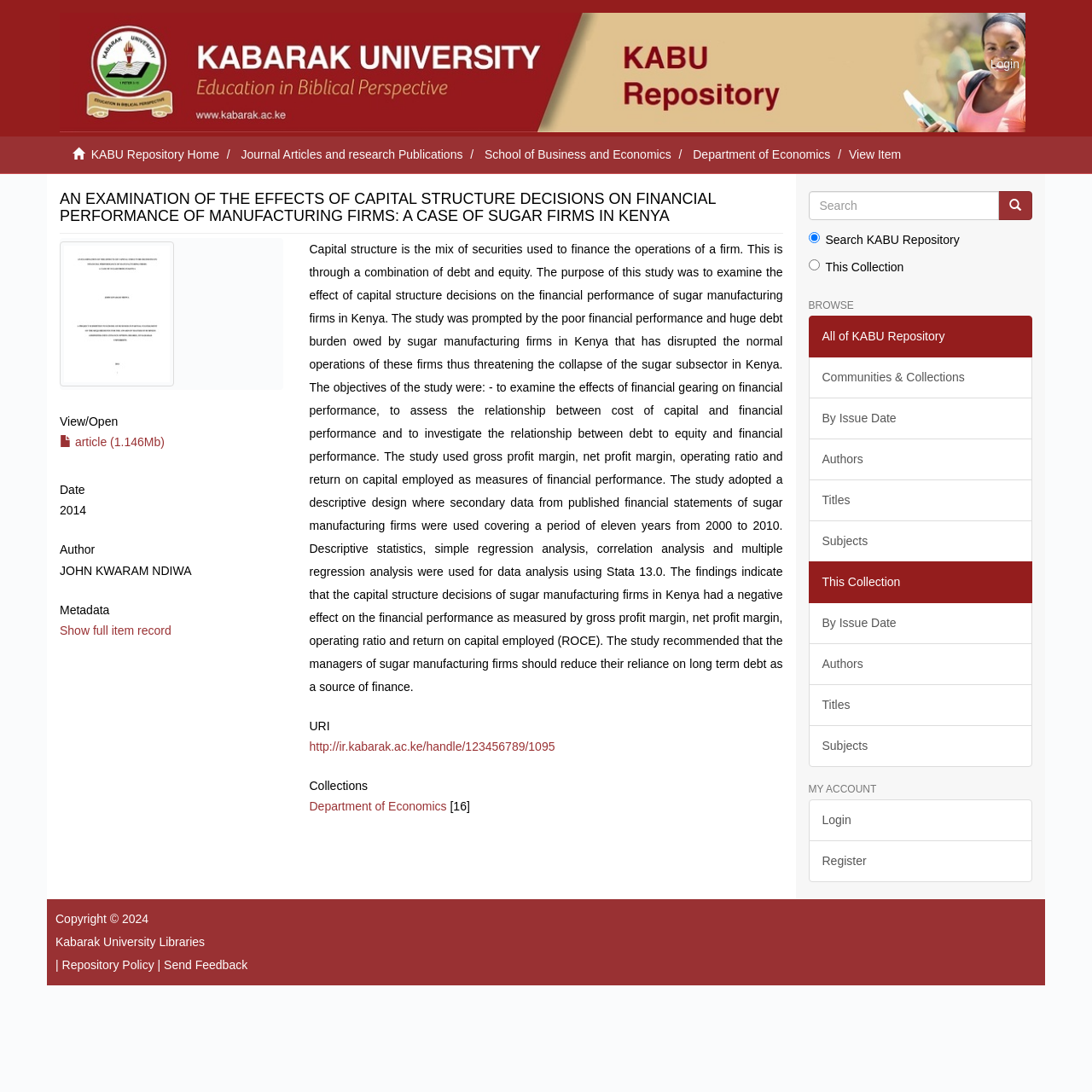Please determine the bounding box coordinates of the section I need to click to accomplish this instruction: "Visit the previous debate topic 'Engaging China’s Cities and Consumers'".

None